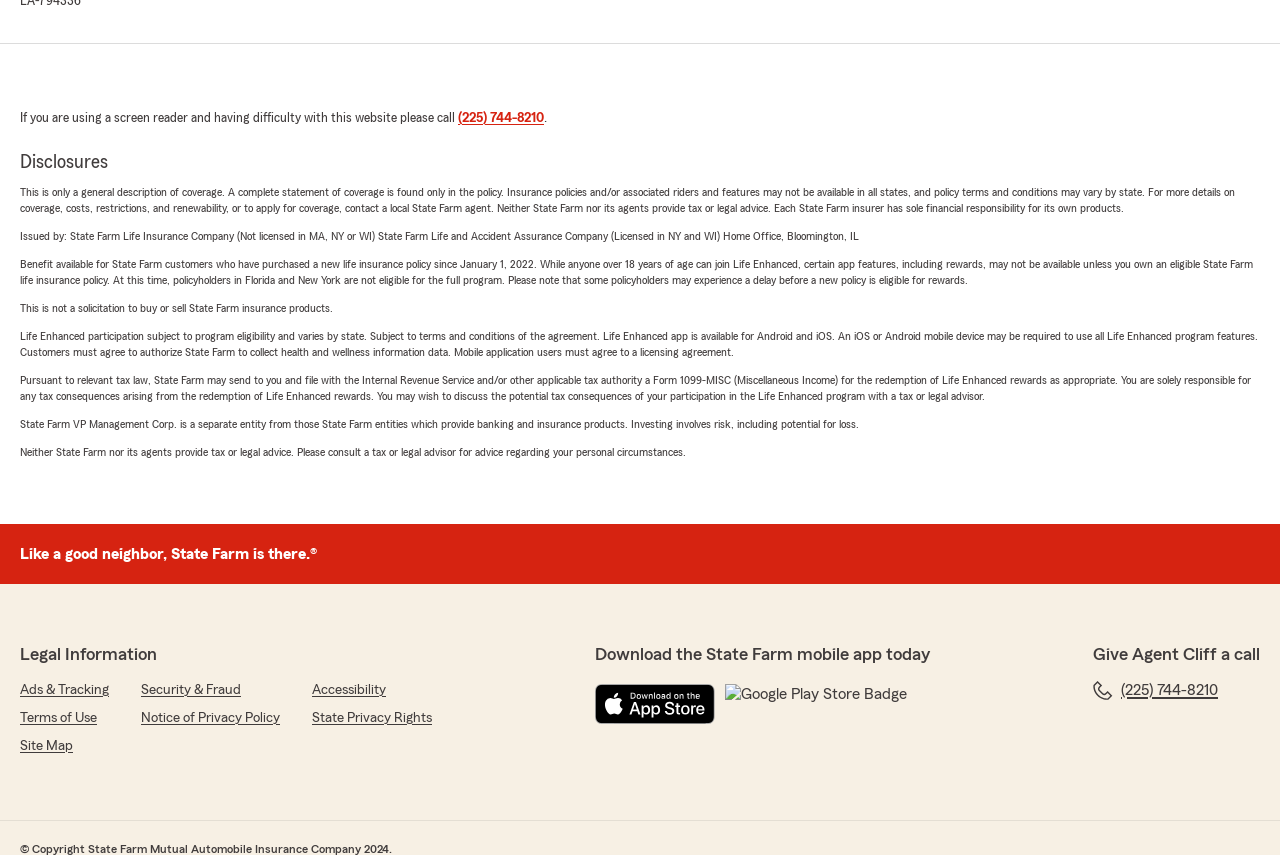What is the phone number to call for screen reader help?
Please use the image to provide a one-word or short phrase answer.

(225) 744-8210